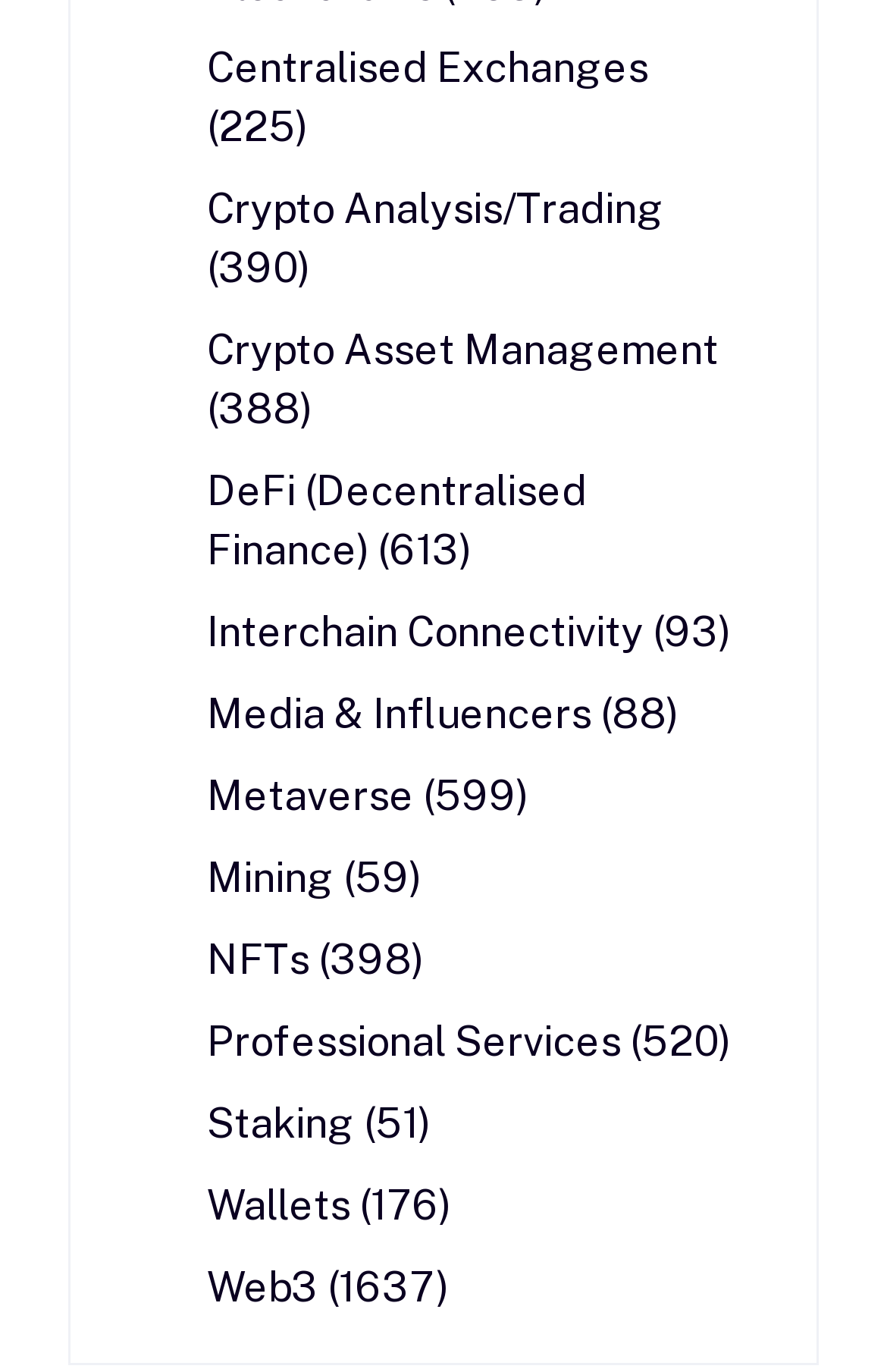Identify the bounding box of the UI element that matches this description: "Metaverse (599)".

[0.233, 0.559, 0.595, 0.602]